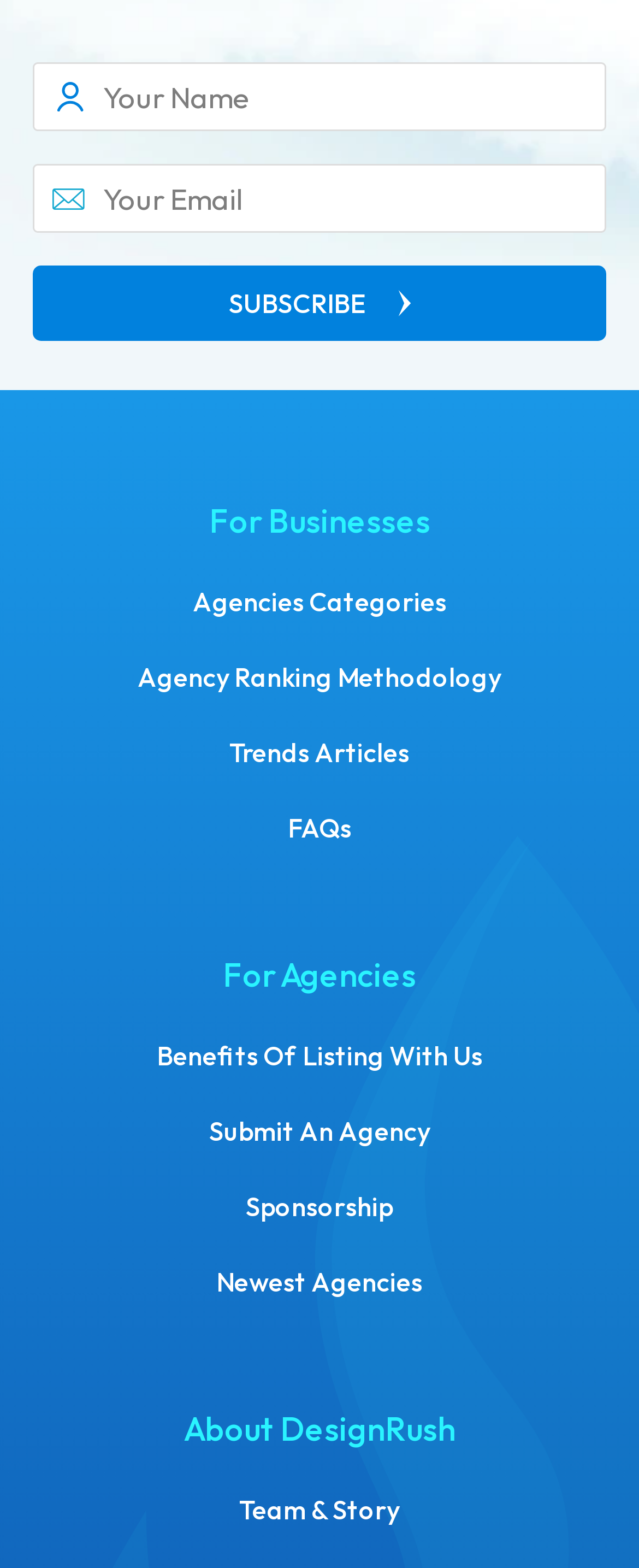Utilize the details in the image to thoroughly answer the following question: How many links are under the 'For Businesses' heading?

Under the 'For Businesses' heading, there are four links: 'Agencies Categories', 'Agency Ranking Methodology', 'Trends Articles', and 'FAQs'.